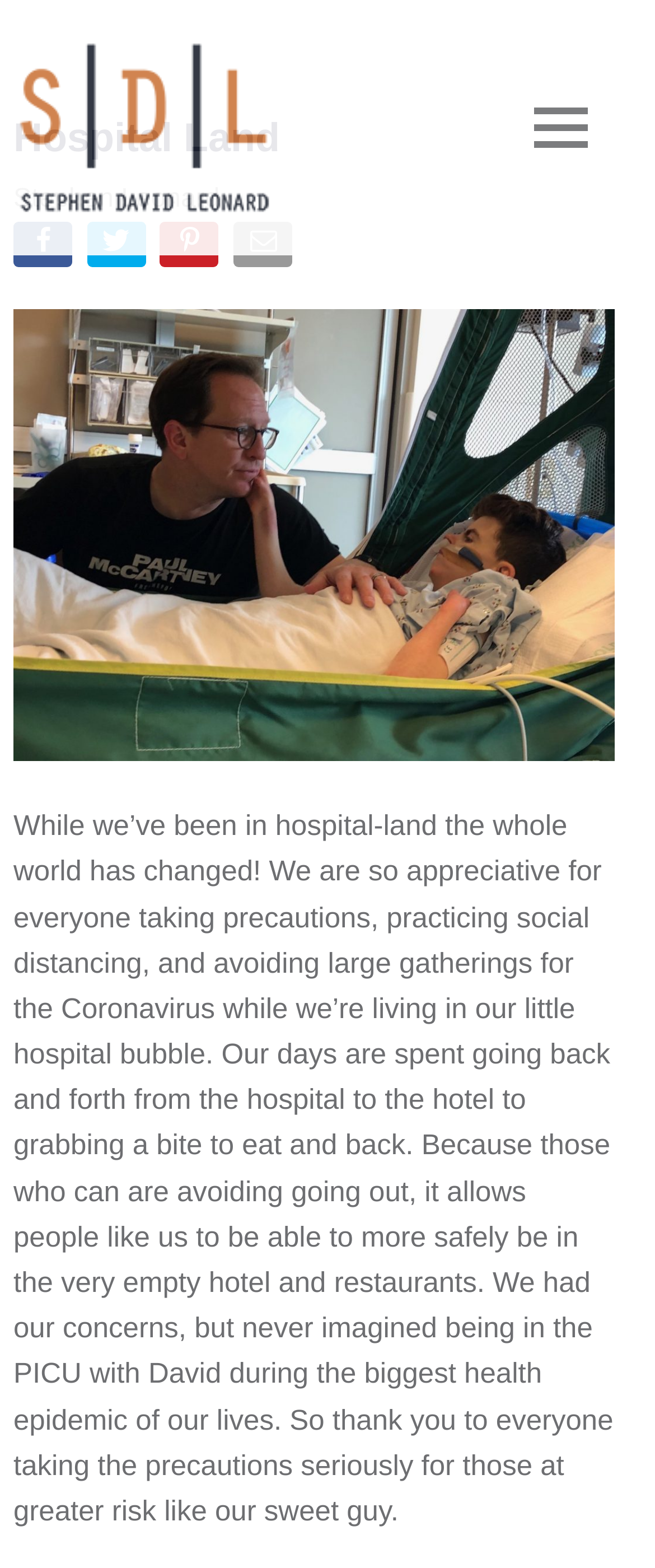What is the author grateful for?
Give a detailed and exhaustive answer to the question.

The author is grateful for people taking precautions, practicing social distancing, and avoiding large gatherings for the Coronavirus, which allows them to safely be in the empty hotel and restaurants.